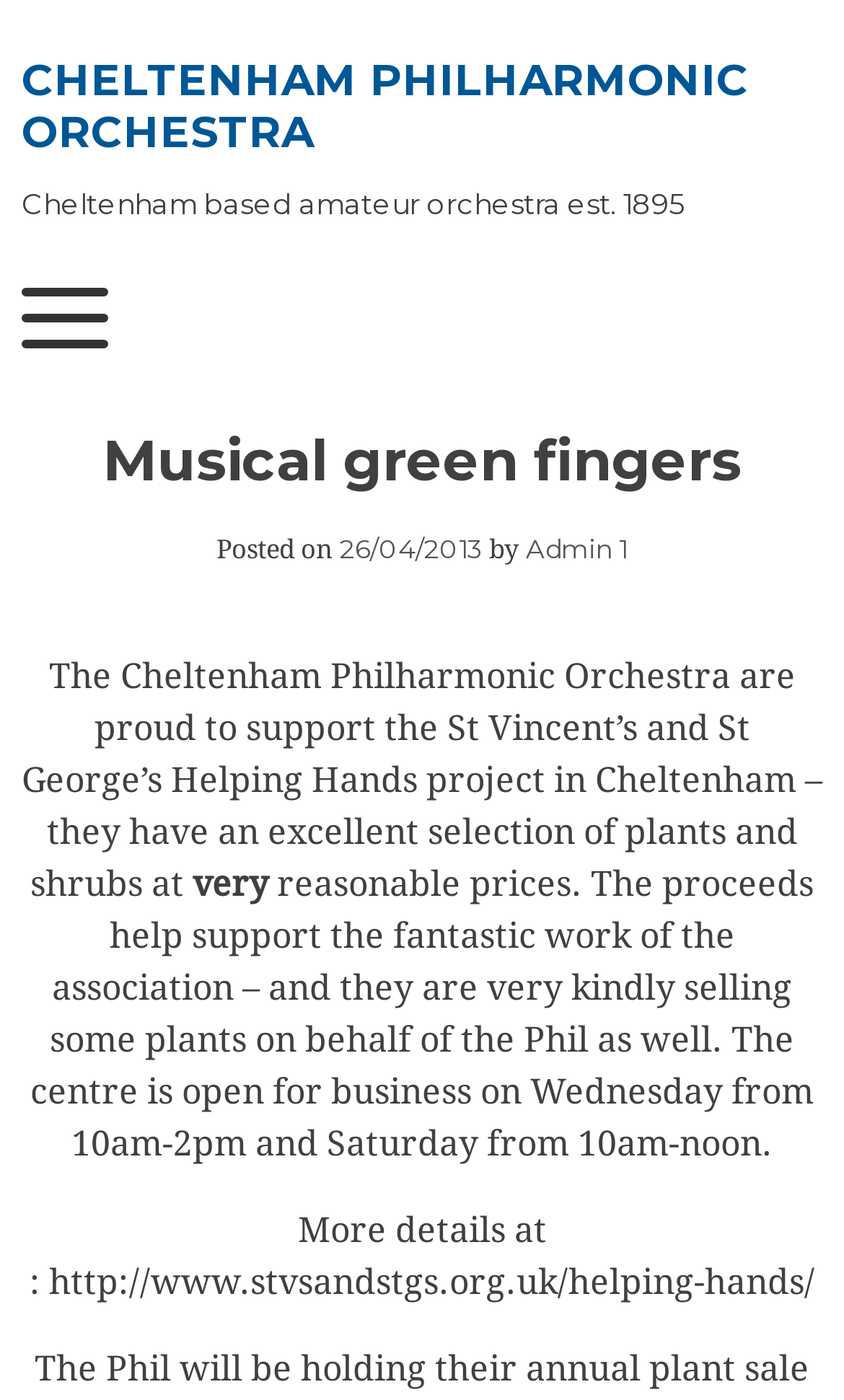What is the name of the orchestra? Observe the screenshot and provide a one-word or short phrase answer.

Cheltenham Philharmonic Orchestra